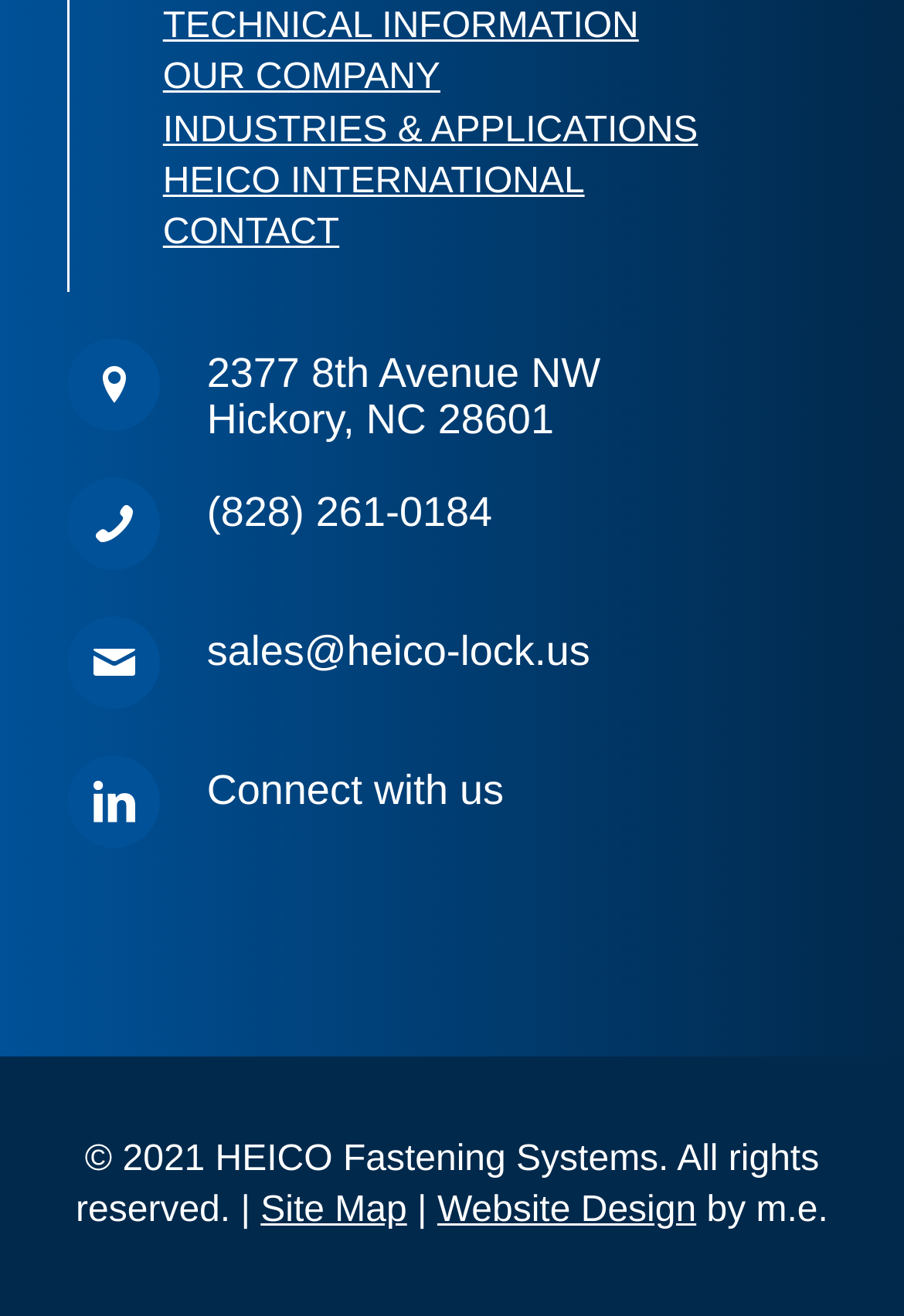Use a single word or phrase to answer the question:
What is the phone number to contact the company?

(828) 261-0184